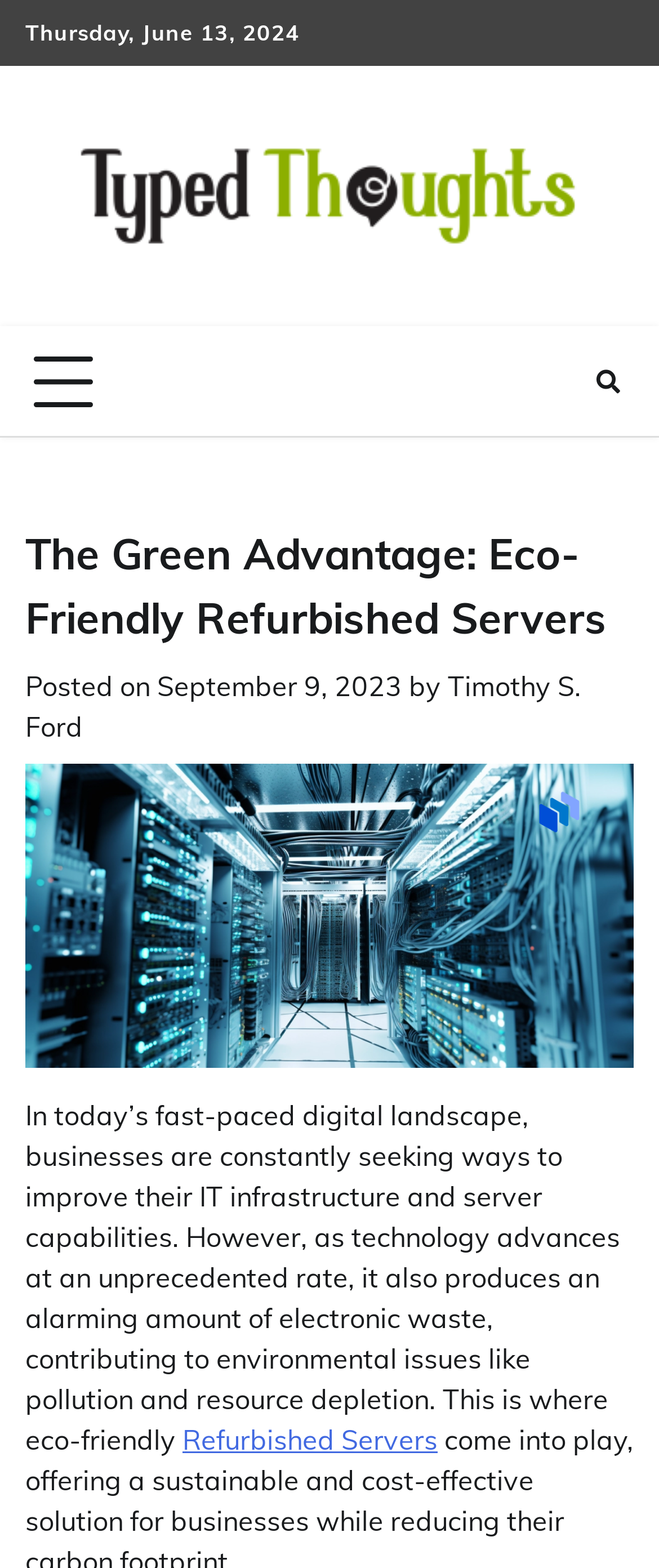Please provide a detailed answer to the question below by examining the image:
What is the purpose of the image?

I found the purpose of the image by looking at the image with the text 'Typed Thoughts', which suggests that the image is a logo or a representation of the website or blog 'Typed Thoughts'.